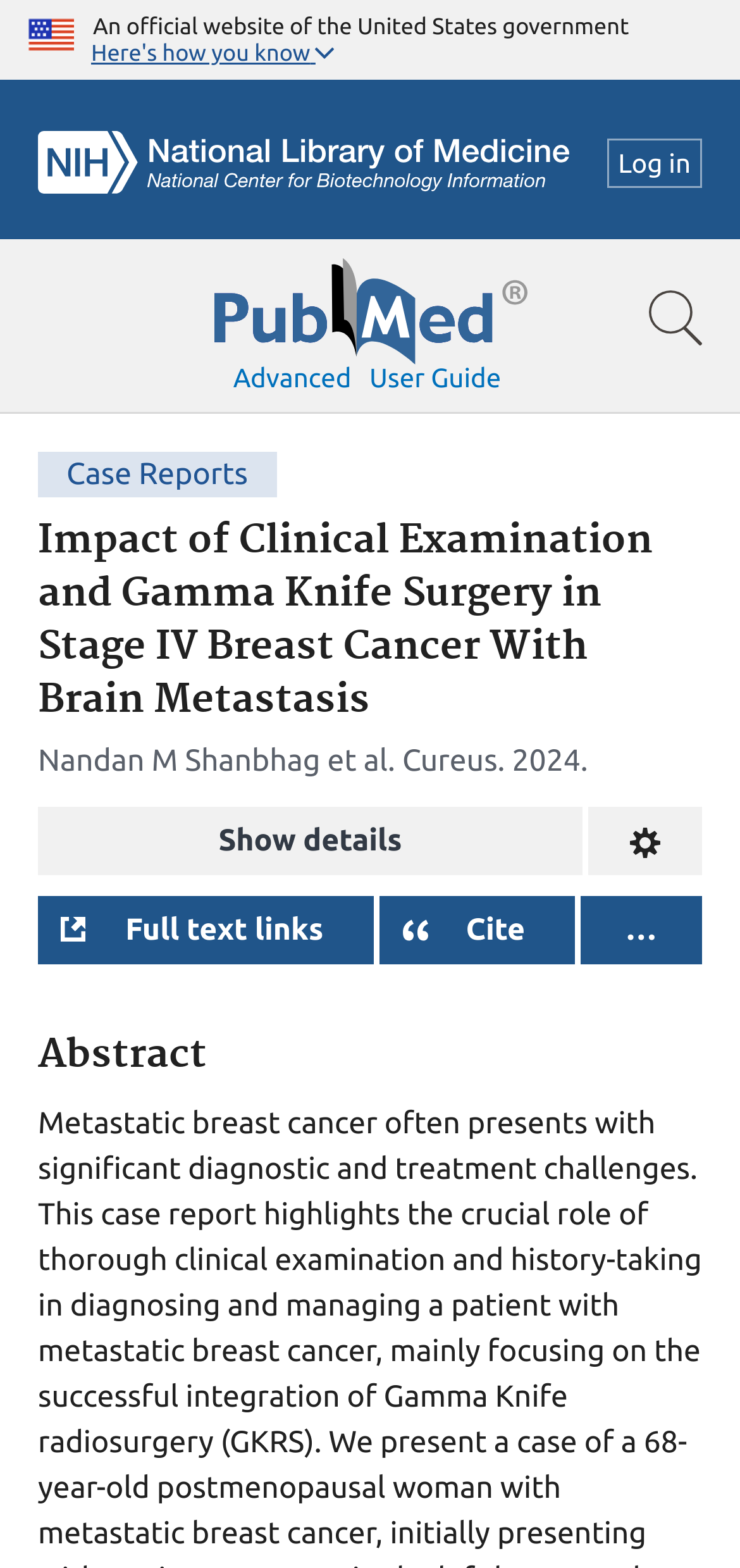Please locate the bounding box coordinates of the element's region that needs to be clicked to follow the instruction: "Show the full article details". The bounding box coordinates should be provided as four float numbers between 0 and 1, i.e., [left, top, right, bottom].

[0.051, 0.515, 0.787, 0.558]